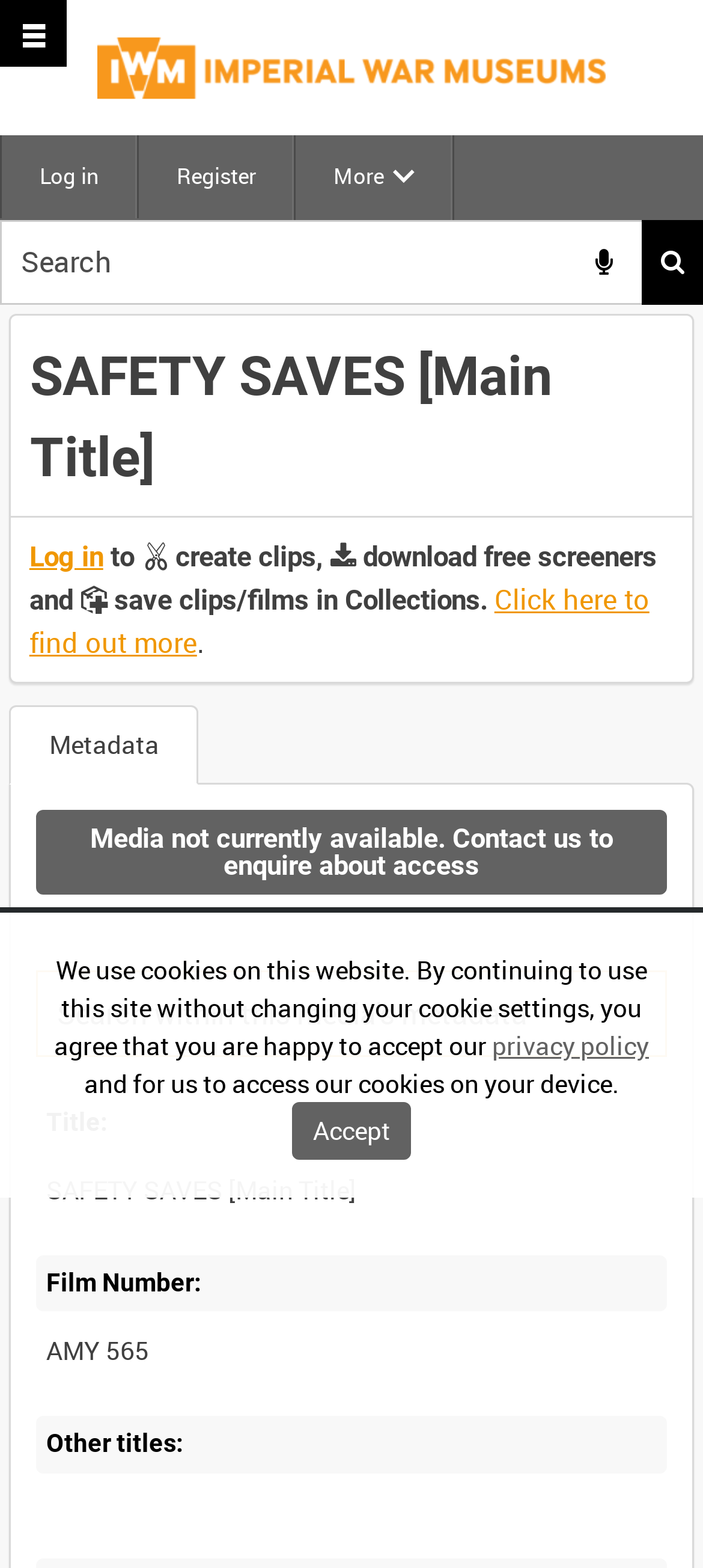Identify the bounding box coordinates necessary to click and complete the given instruction: "Log in".

[0.003, 0.086, 0.195, 0.139]